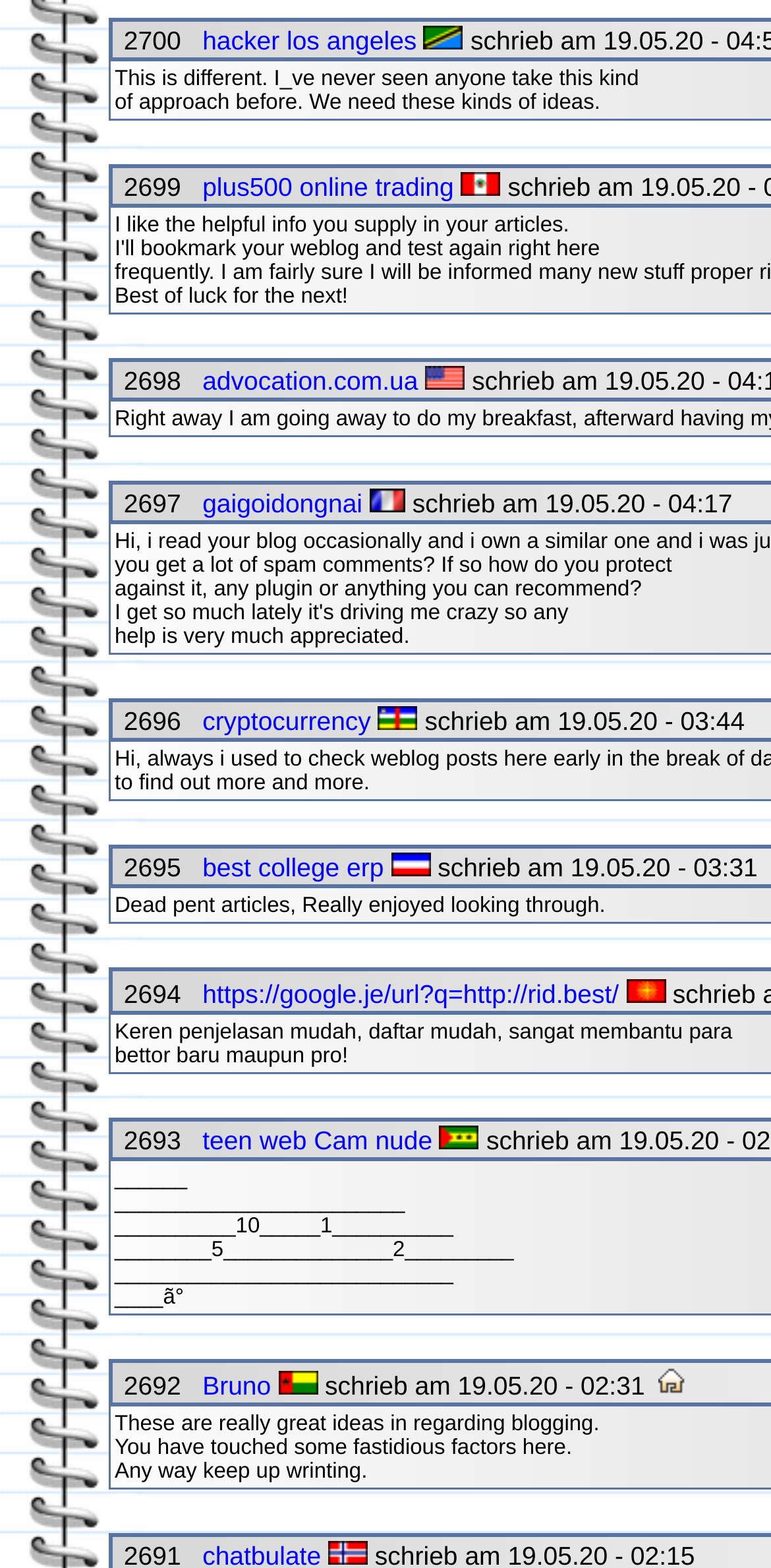How many images are on this webpage?
Provide a short answer using one word or a brief phrase based on the image.

24